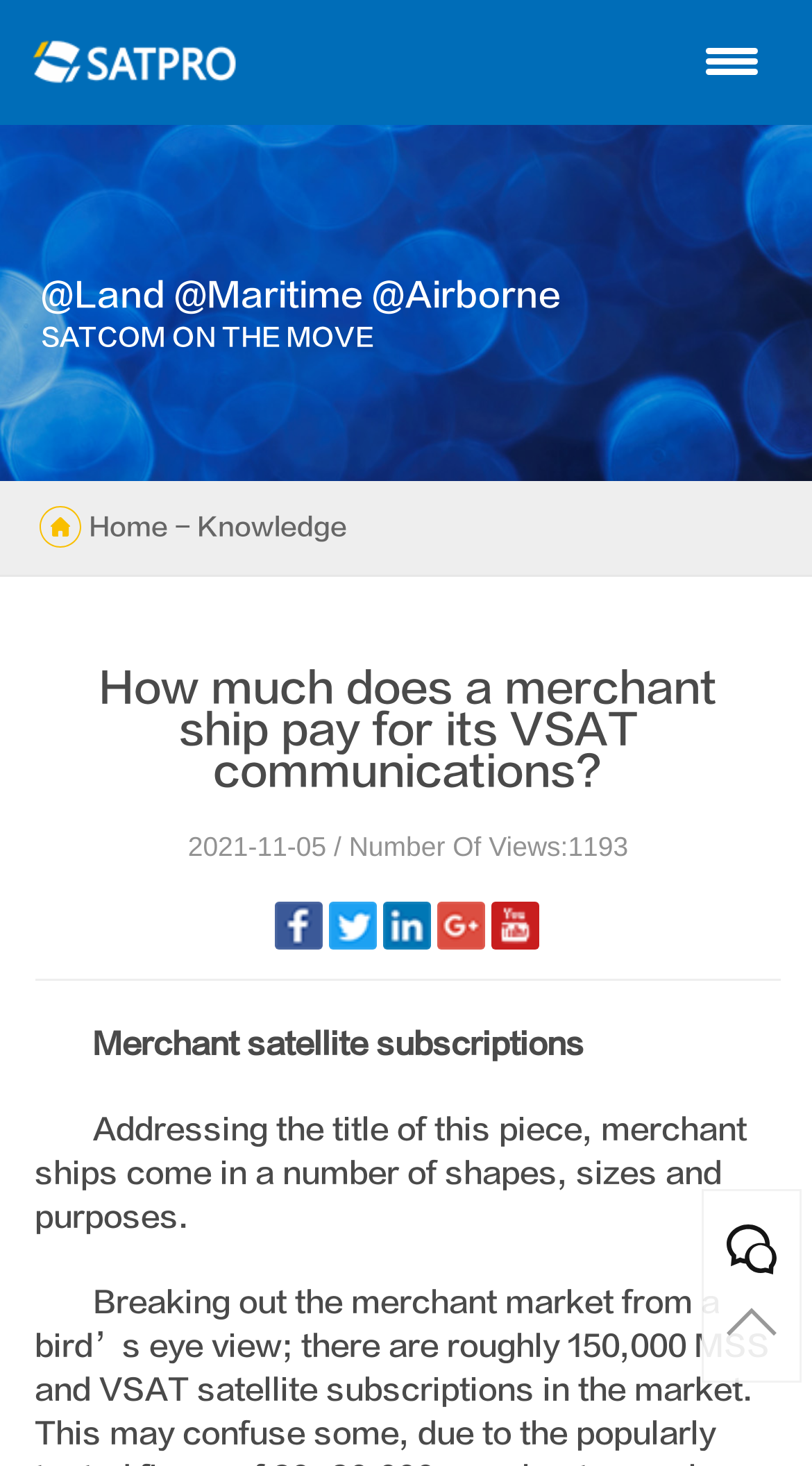By analyzing the image, answer the following question with a detailed response: What is the theme of the webpage?

The theme of the webpage is SATCOM (Satellite Communication) as it mentions 'SATCOM ON THE MOVE' and 'VSAT communications' which are related to satellite communication.